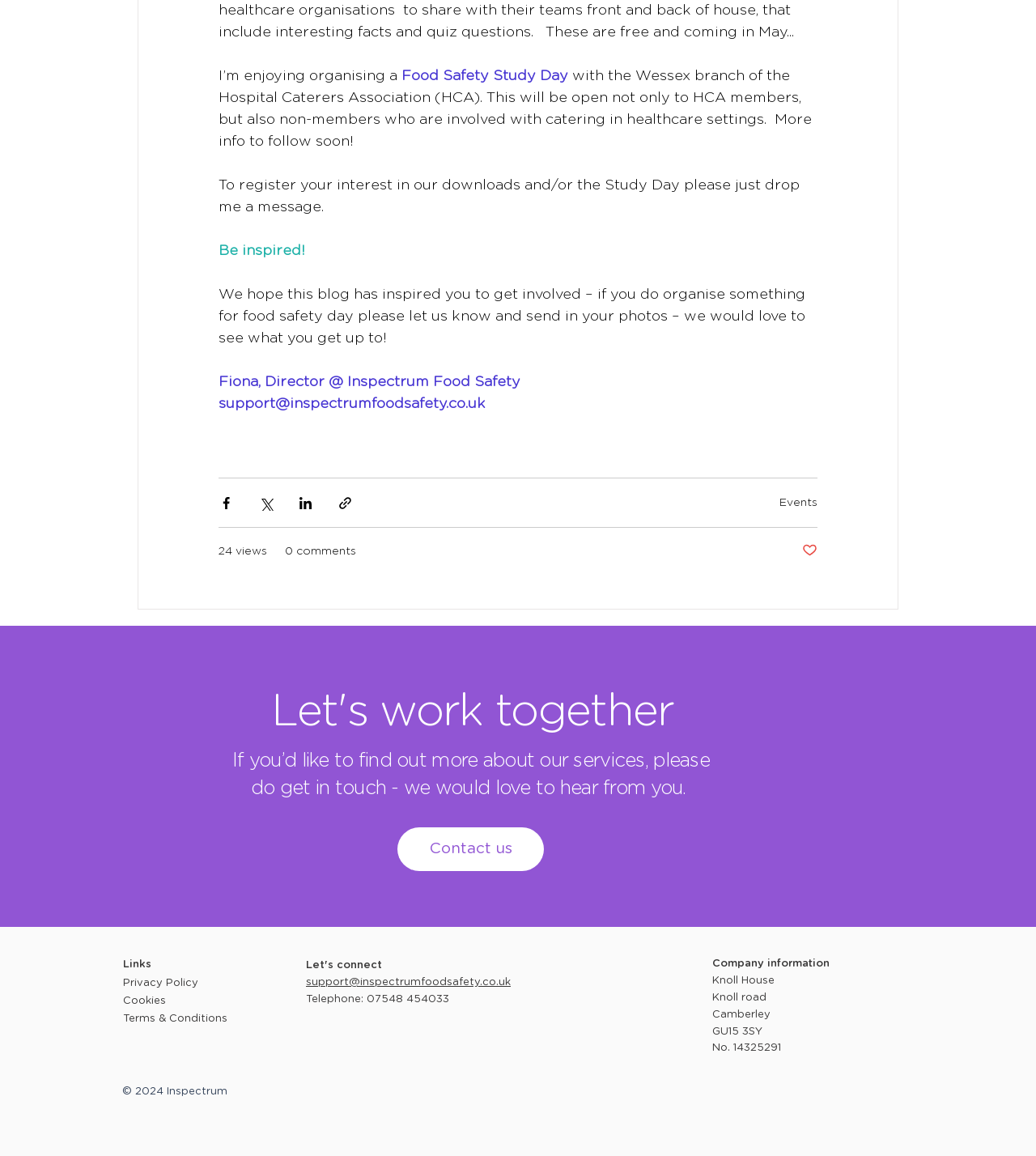Please determine the bounding box coordinates of the element to click on in order to accomplish the following task: "Click the 'LinkedIn' link". Ensure the coordinates are four float numbers ranging from 0 to 1, i.e., [left, top, right, bottom].

[0.295, 0.921, 0.312, 0.936]